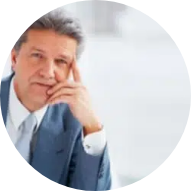What type of environment is suggested by the background?
Give a single word or phrase as your answer by examining the image.

professional